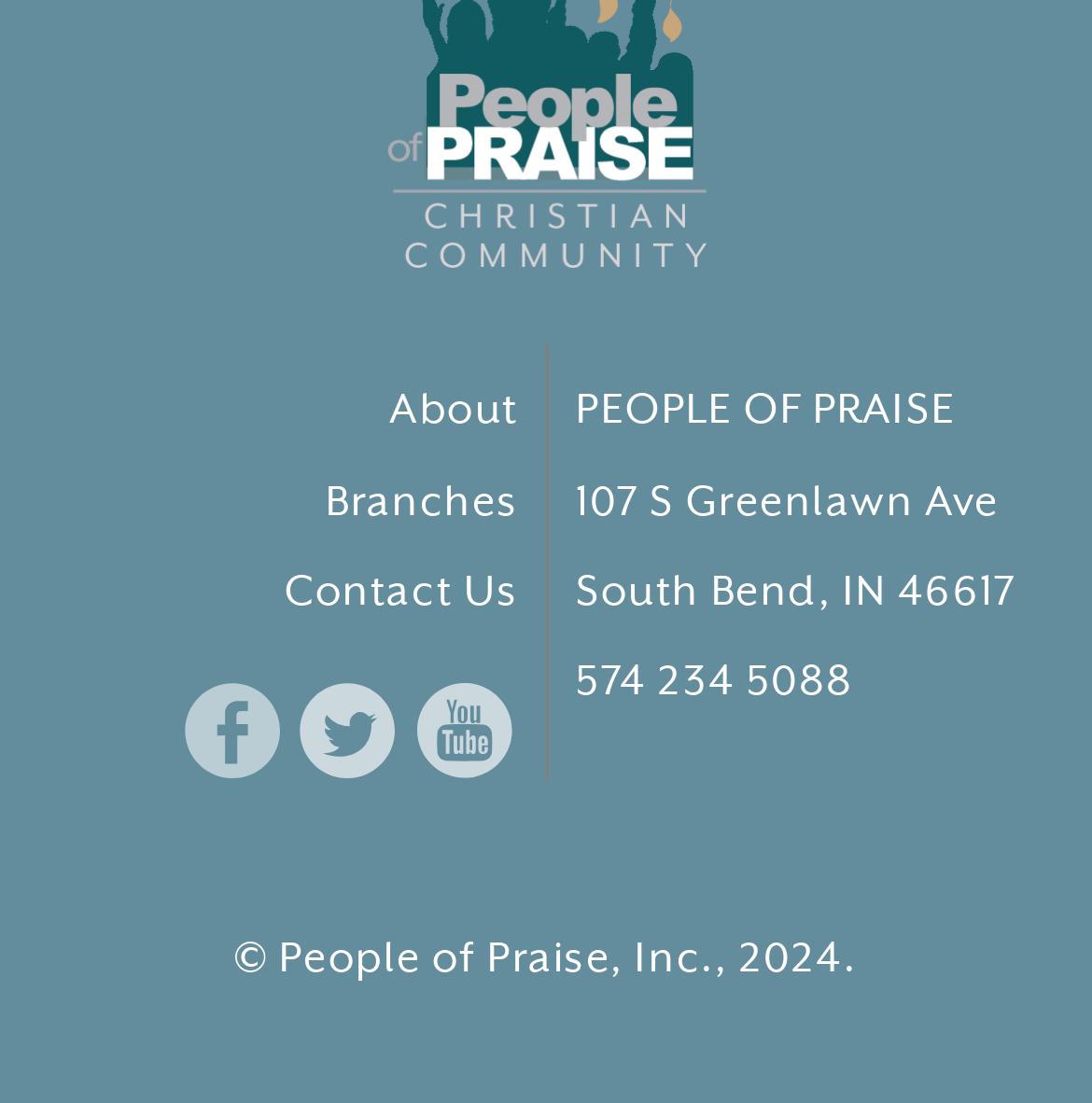From the screenshot, find the bounding box of the UI element matching this description: "Contact Us". Supply the bounding box coordinates in the form [left, top, right, bottom], each a float between 0 and 1.

[0.261, 0.51, 0.475, 0.592]